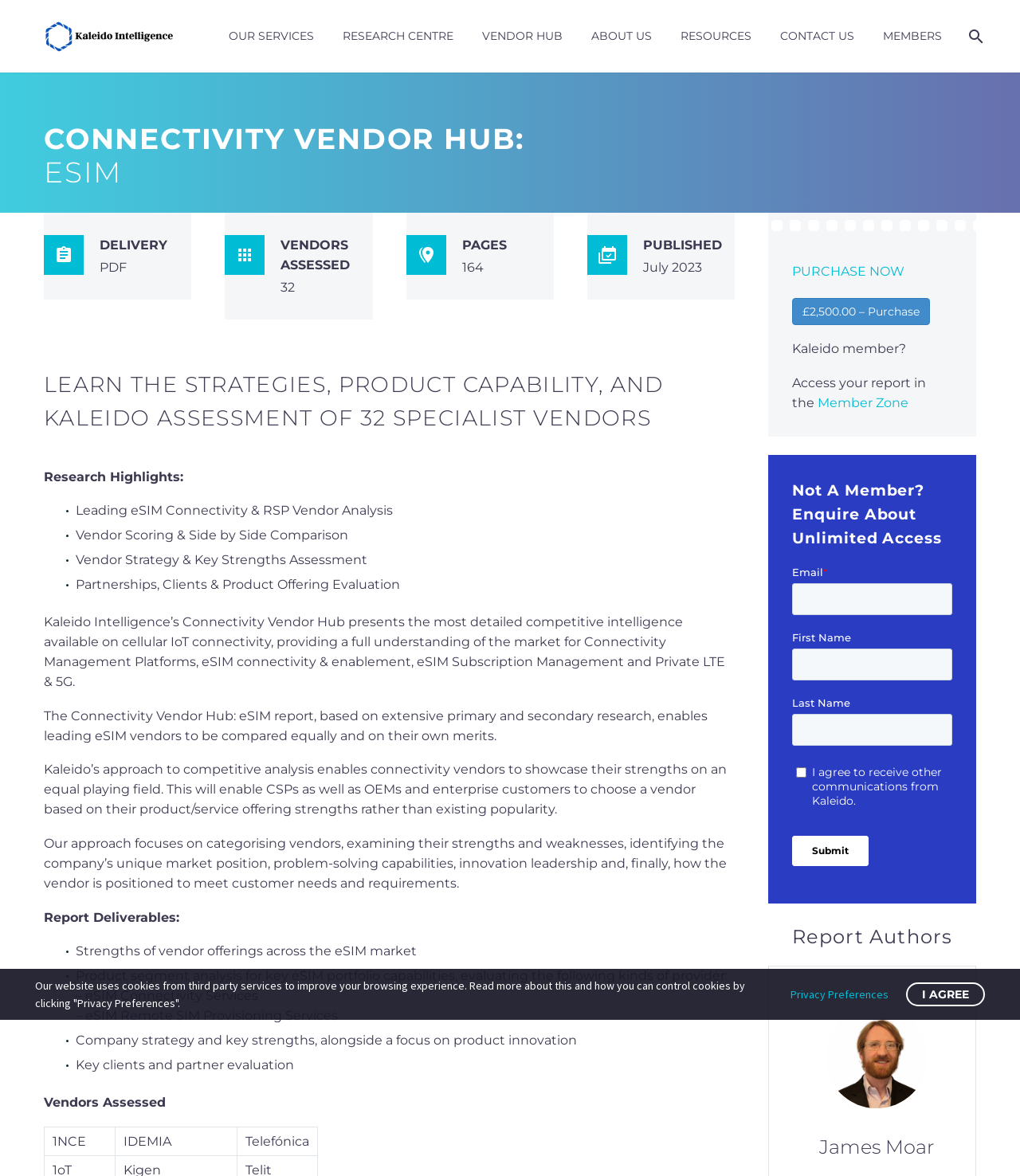Identify the bounding box of the UI element described as follows: "£2,500.00 – Purchase". Provide the coordinates as four float numbers in the range of 0 to 1 [left, top, right, bottom].

[0.777, 0.253, 0.912, 0.276]